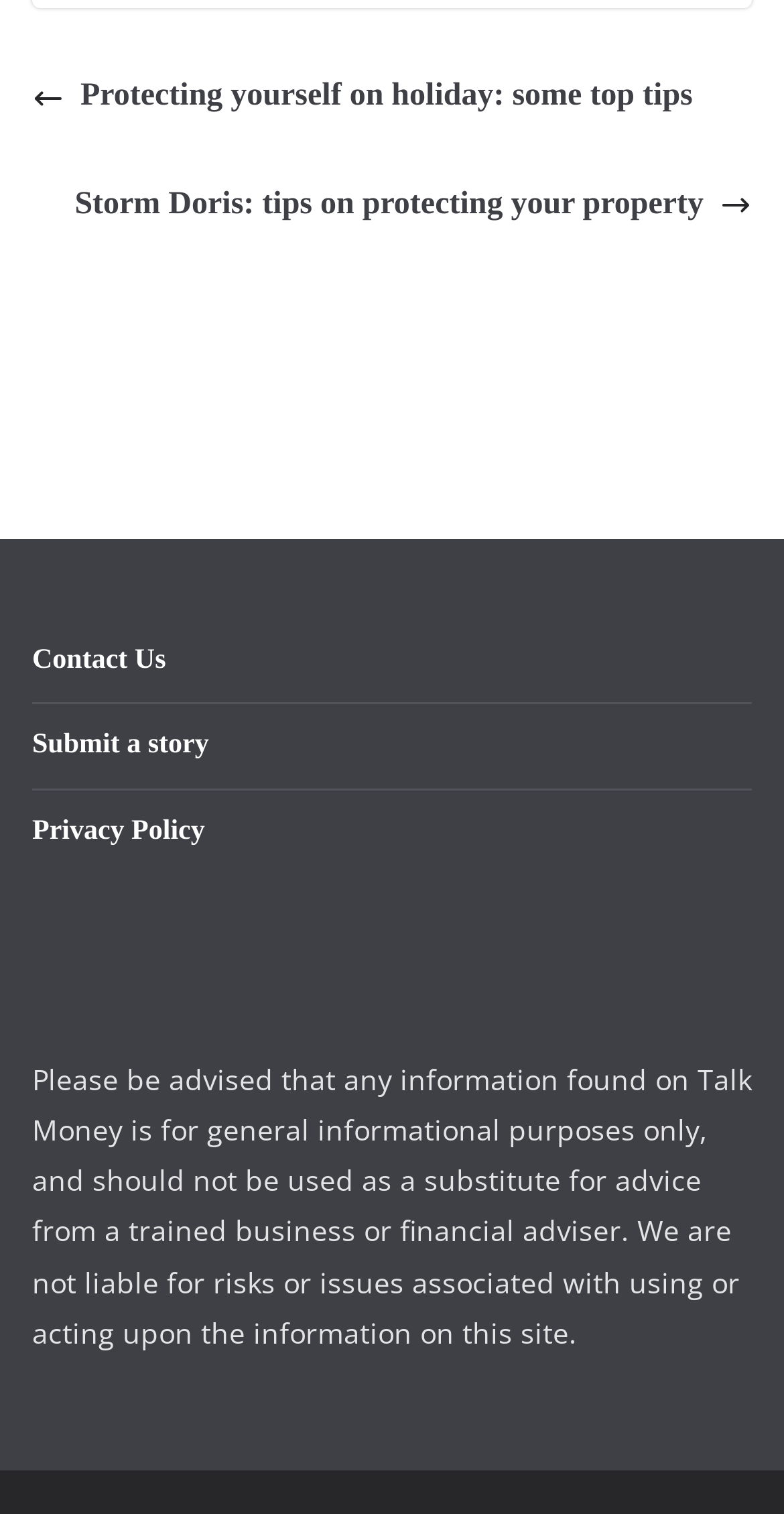Determine the bounding box coordinates of the UI element described below. Use the format (top-left x, top-left y, bottom-right x, bottom-right y) with floating point numbers between 0 and 1: Privacy Policy

[0.041, 0.539, 0.261, 0.559]